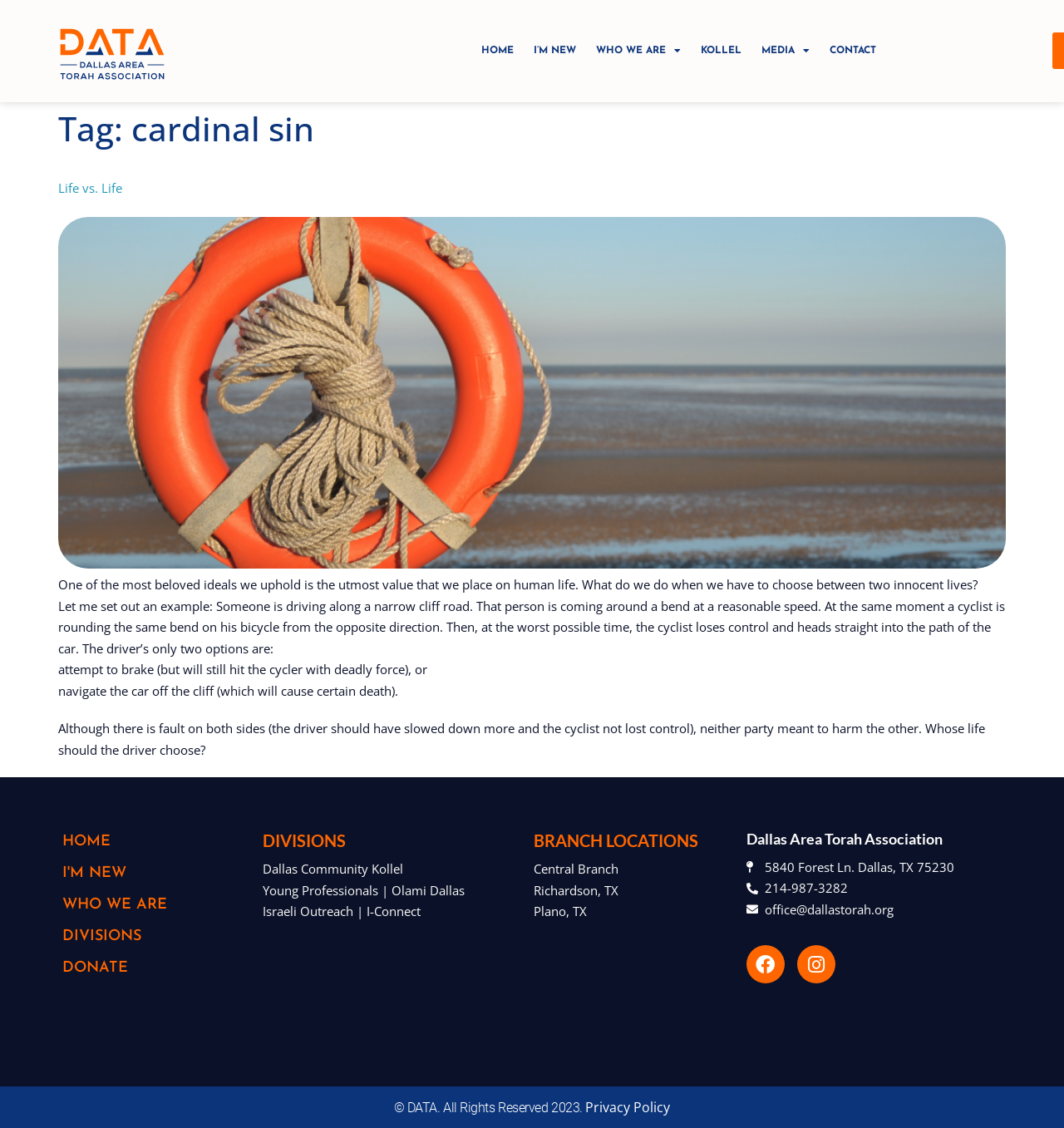Answer succinctly with a single word or phrase:
What is the address of the organization?

5840 Forest Ln. Dallas, TX 75230